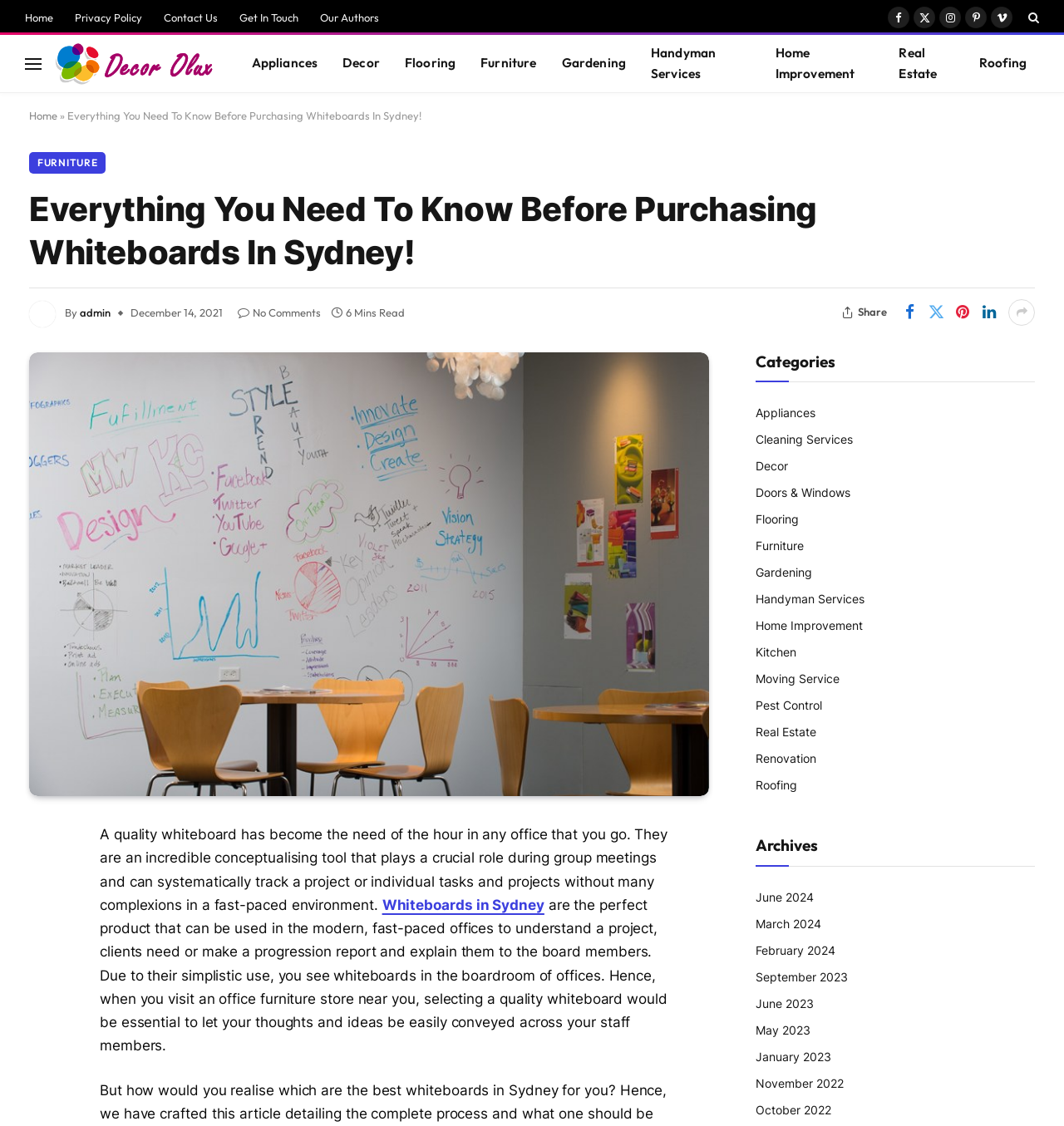Using the provided element description "Renovation", determine the bounding box coordinates of the UI element.

[0.71, 0.666, 0.767, 0.681]